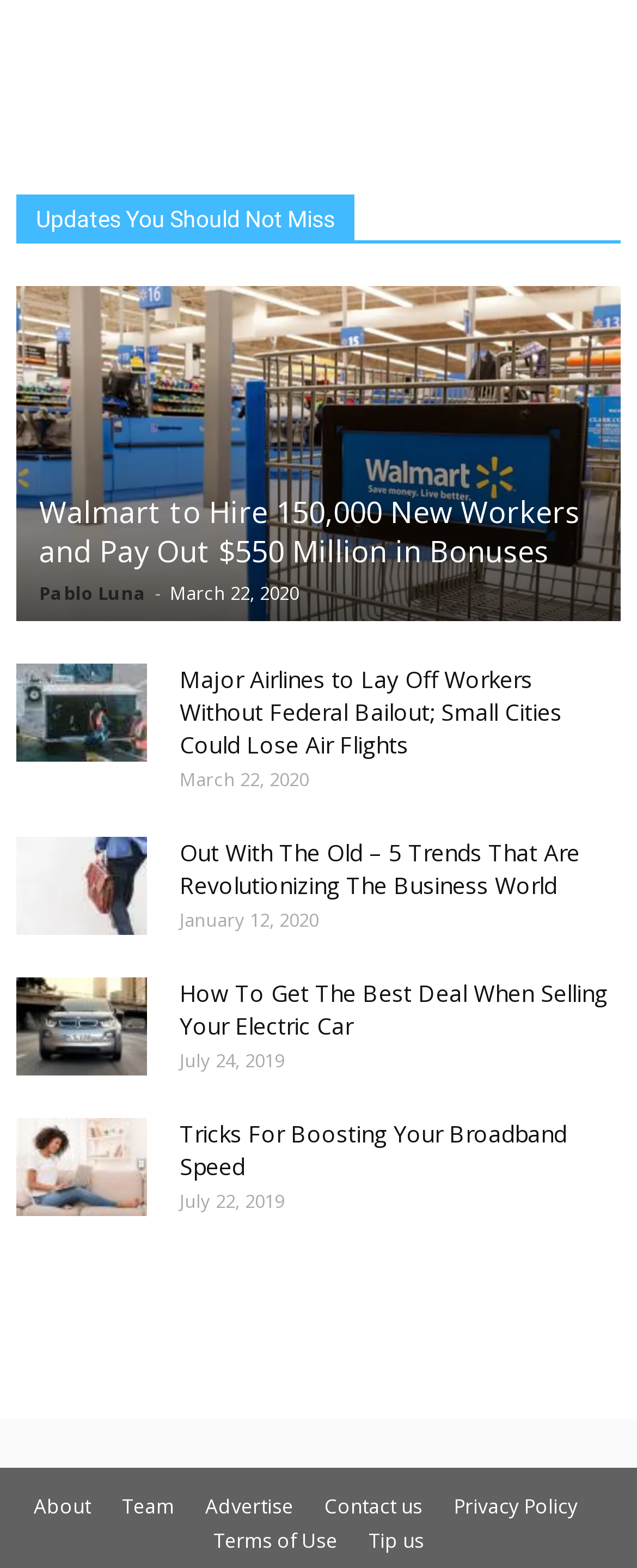Find the bounding box coordinates for the HTML element described in this sentence: "Terms of Use". Provide the coordinates as four float numbers between 0 and 1, in the format [left, top, right, bottom].

[0.335, 0.974, 0.529, 0.992]